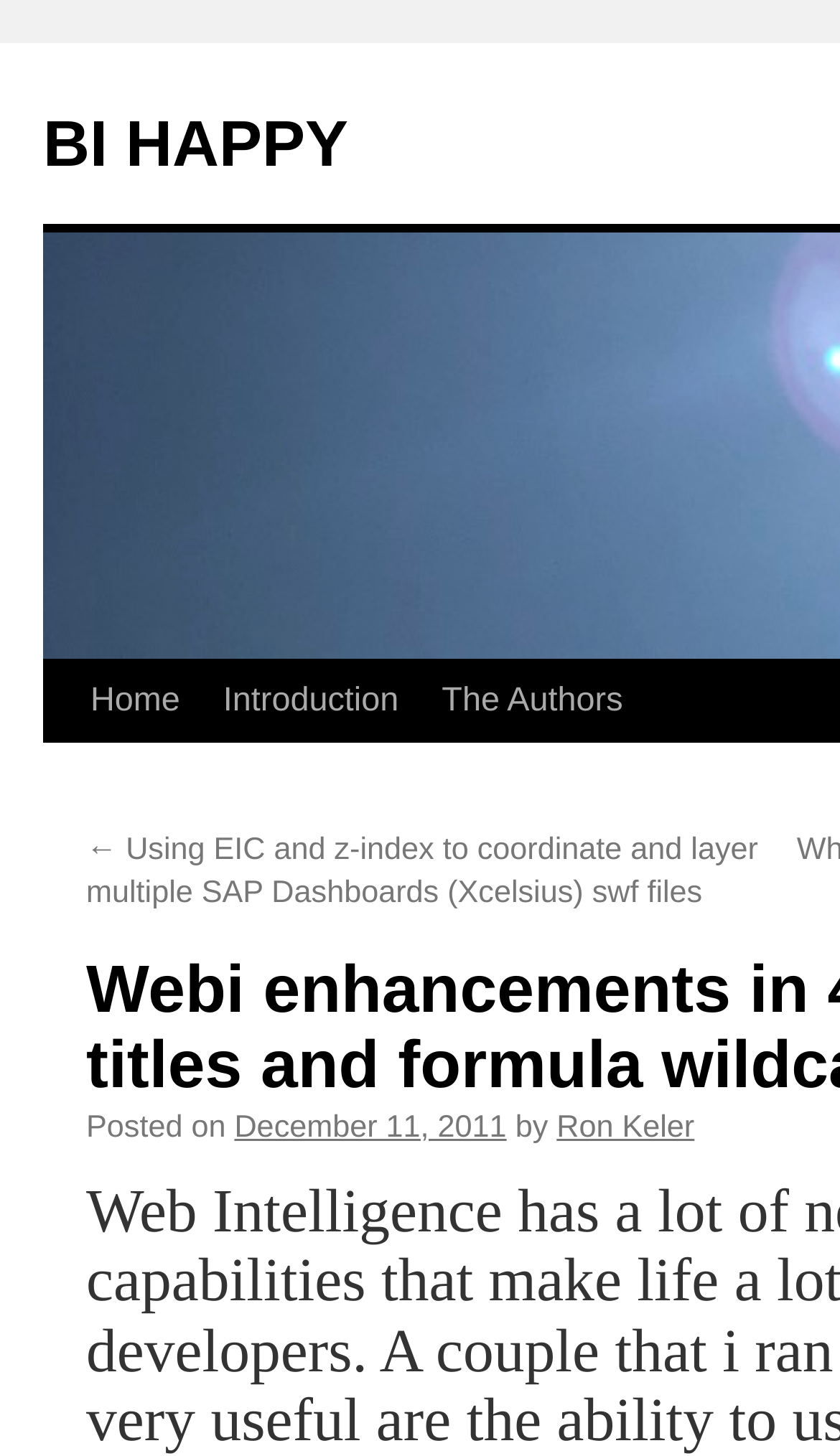What is the date of this post?
Using the visual information from the image, give a one-word or short-phrase answer.

December 11, 2011